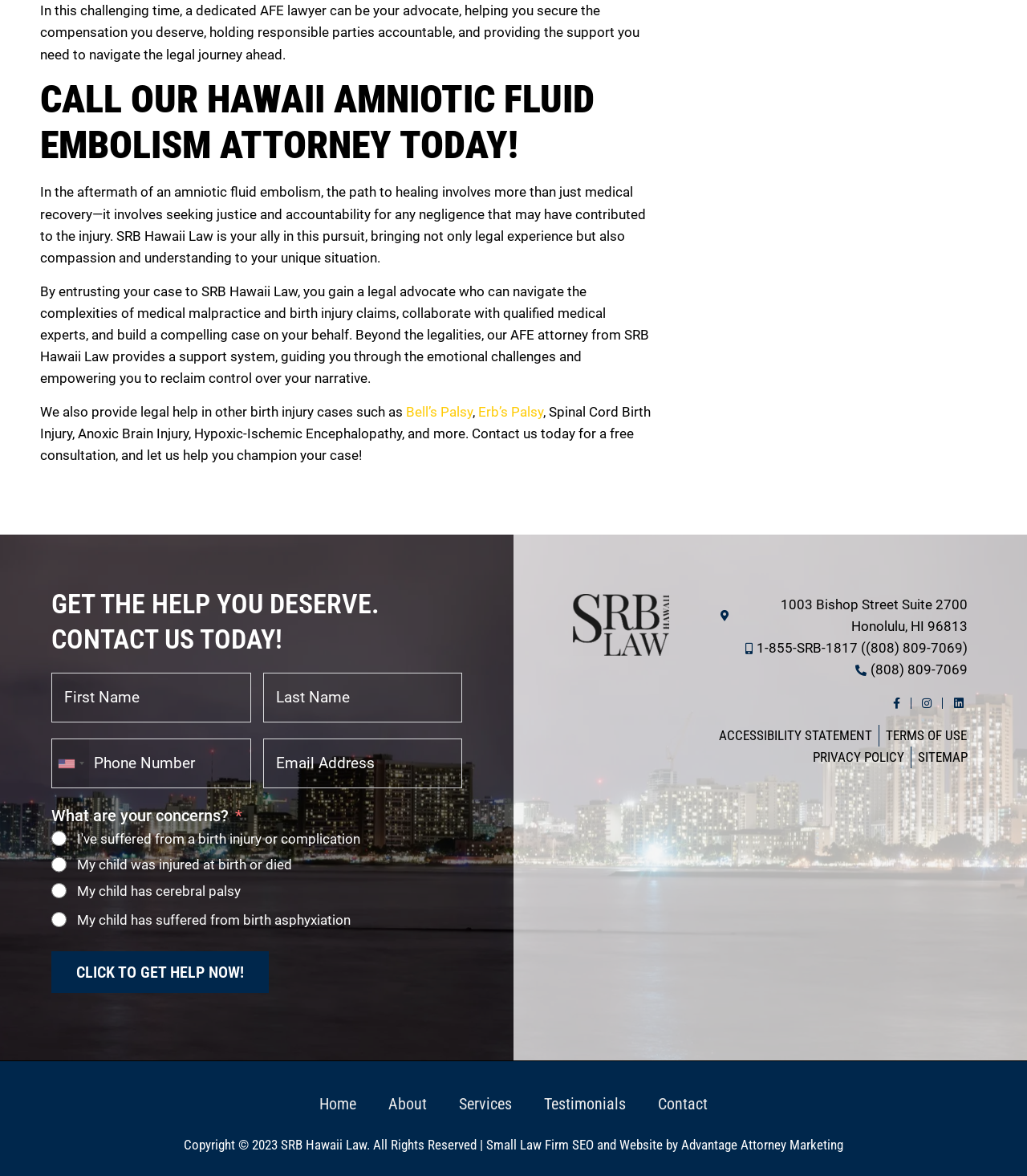Locate the bounding box coordinates of the segment that needs to be clicked to meet this instruction: "Learn about the role of a social worker".

None